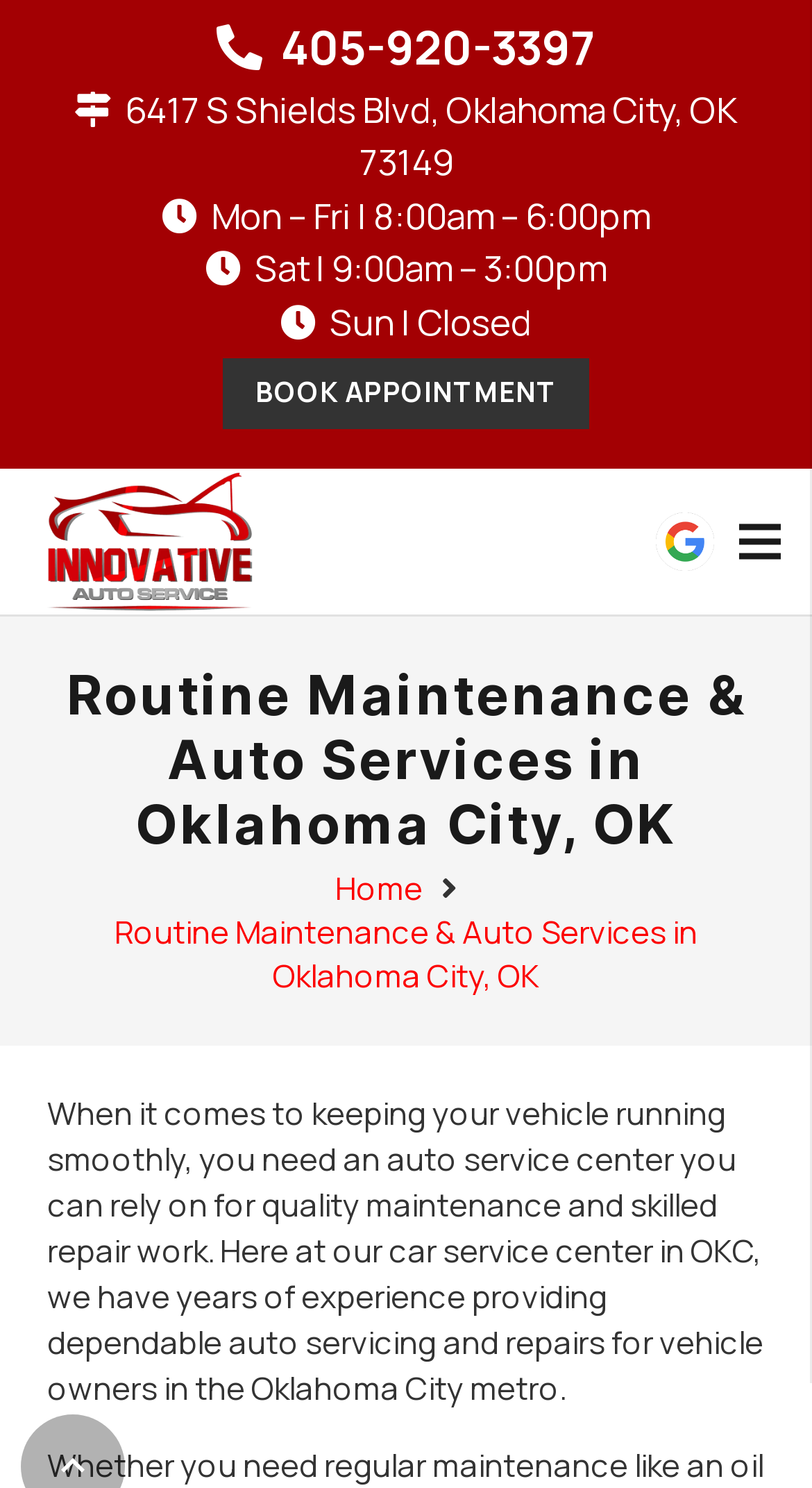Use the information in the screenshot to answer the question comprehensively: What can I do on this webpage?

I found the call-to-action by looking at the button element 'BOOK APPOINTMENT' which is located prominently on the page, indicating that I can book an appointment for auto services.